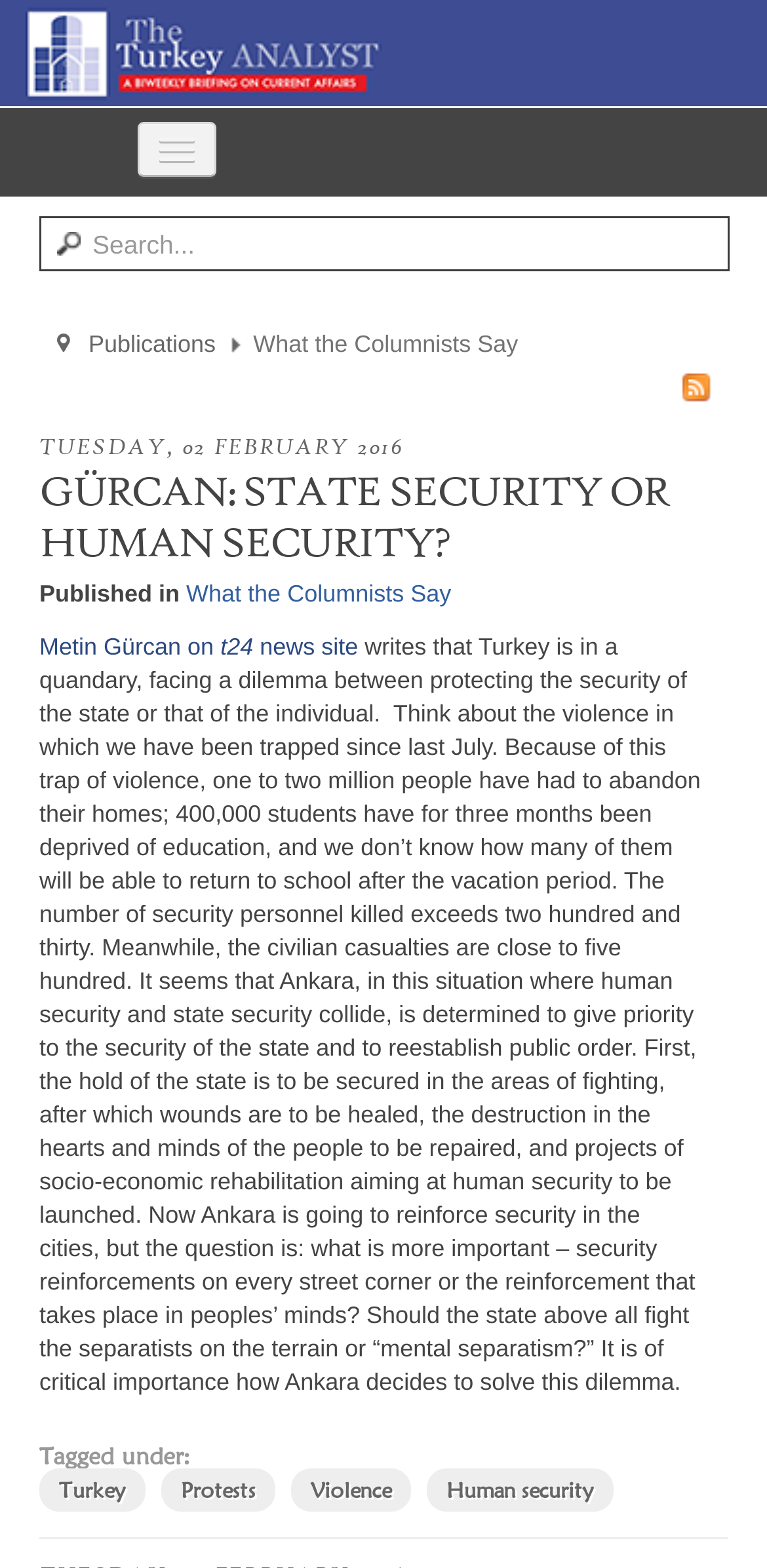Locate the bounding box coordinates of the UI element described by: "Forums and Events". The bounding box coordinates should consist of four float numbers between 0 and 1, i.e., [left, top, right, bottom].

[0.0, 0.278, 0.997, 0.33]